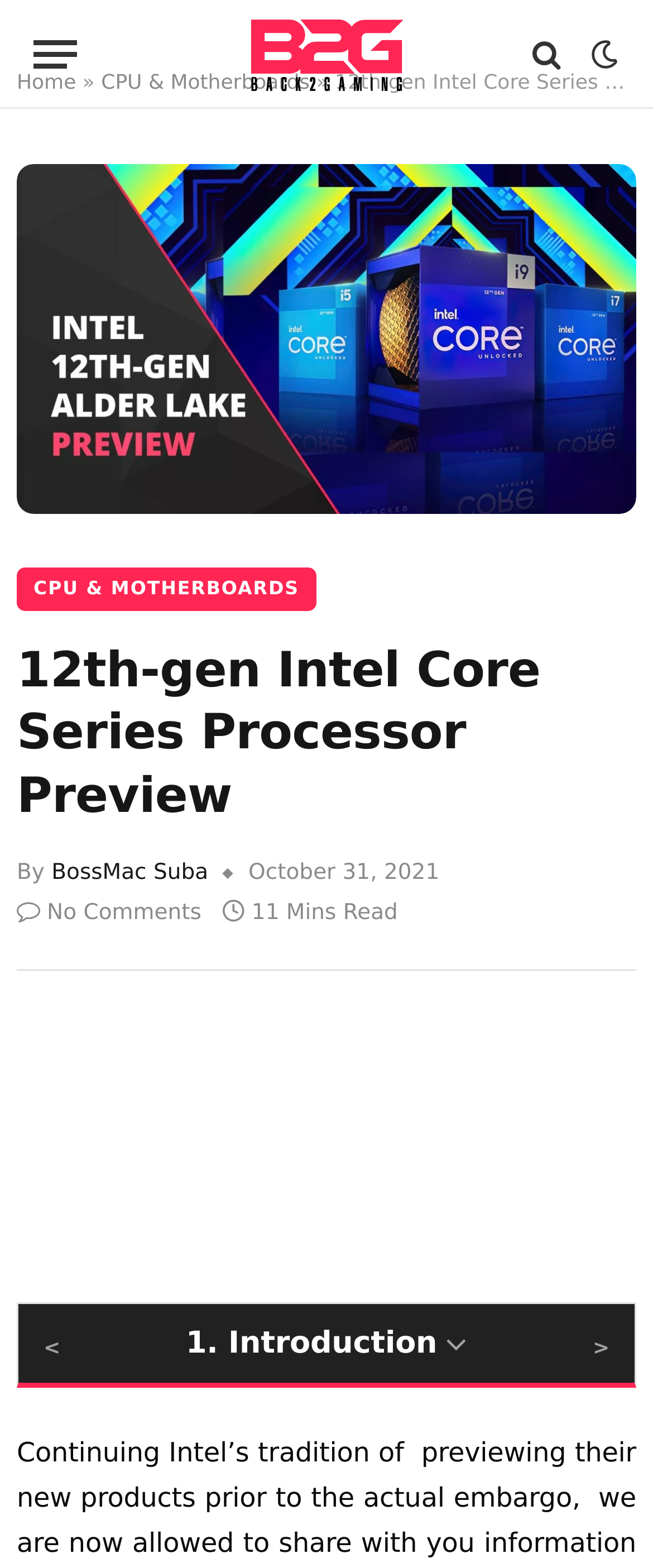Identify the bounding box coordinates of the region that needs to be clicked to carry out this instruction: "Click the menu button". Provide these coordinates as four float numbers ranging from 0 to 1, i.e., [left, top, right, bottom].

[0.051, 0.011, 0.118, 0.059]